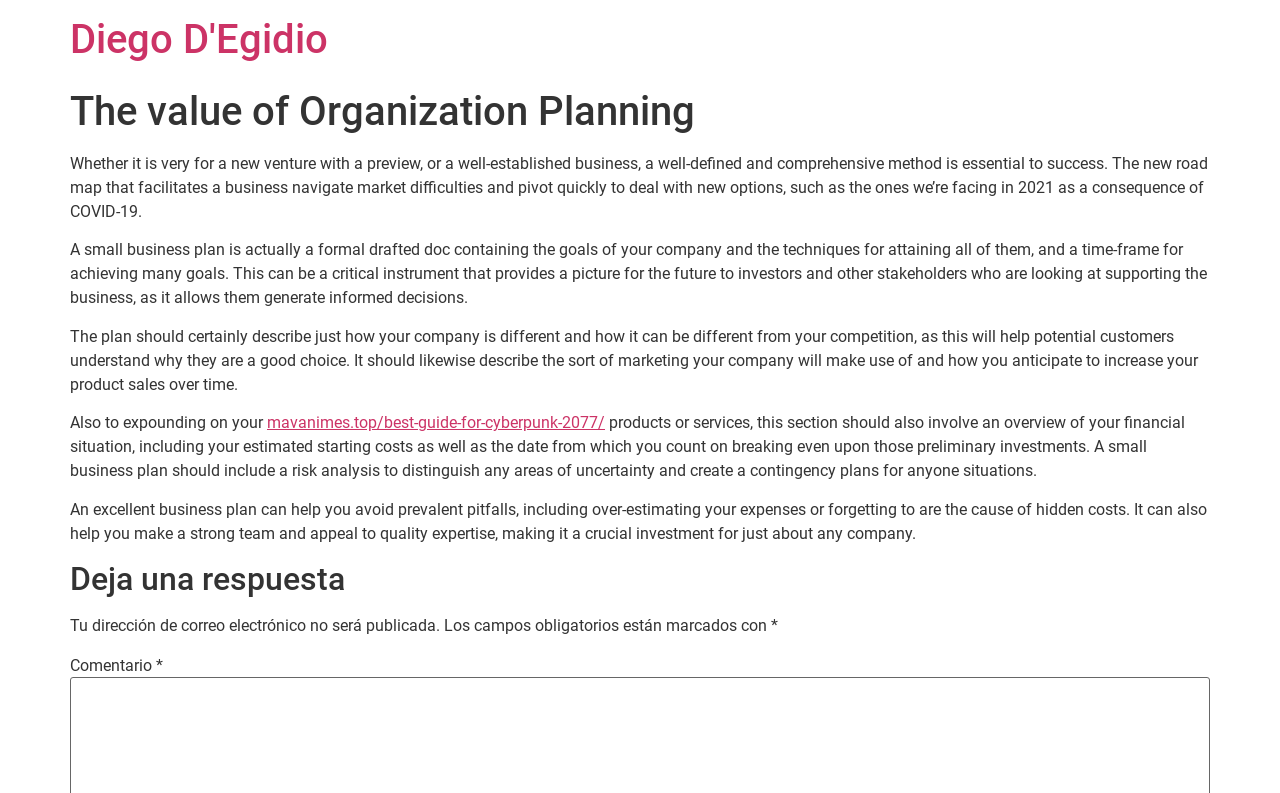What is the purpose of a business plan?
Give a one-word or short-phrase answer derived from the screenshot.

To facilitate success